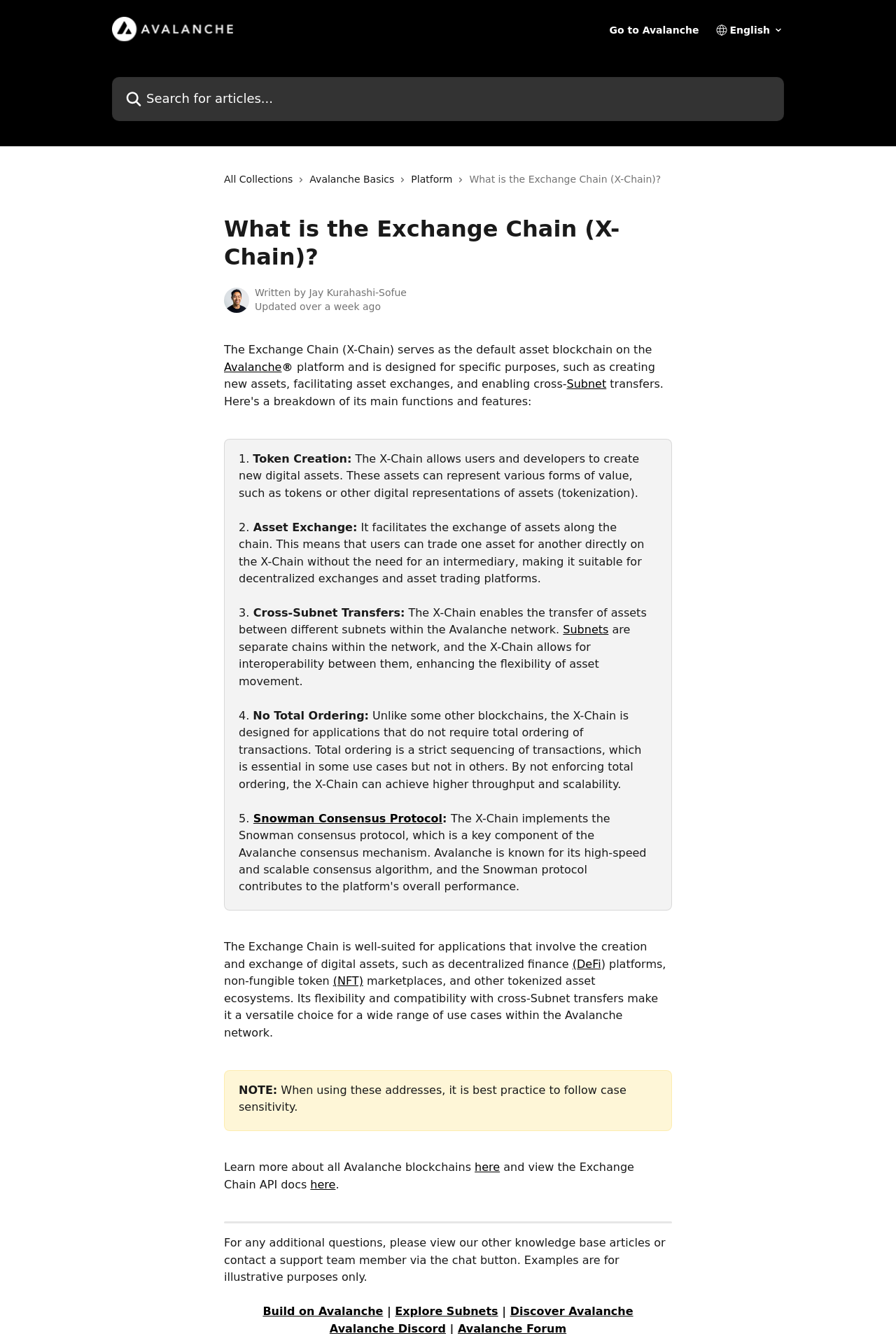Can you show the bounding box coordinates of the region to click on to complete the task described in the instruction: "Select English language"?

[0.814, 0.018, 0.859, 0.027]